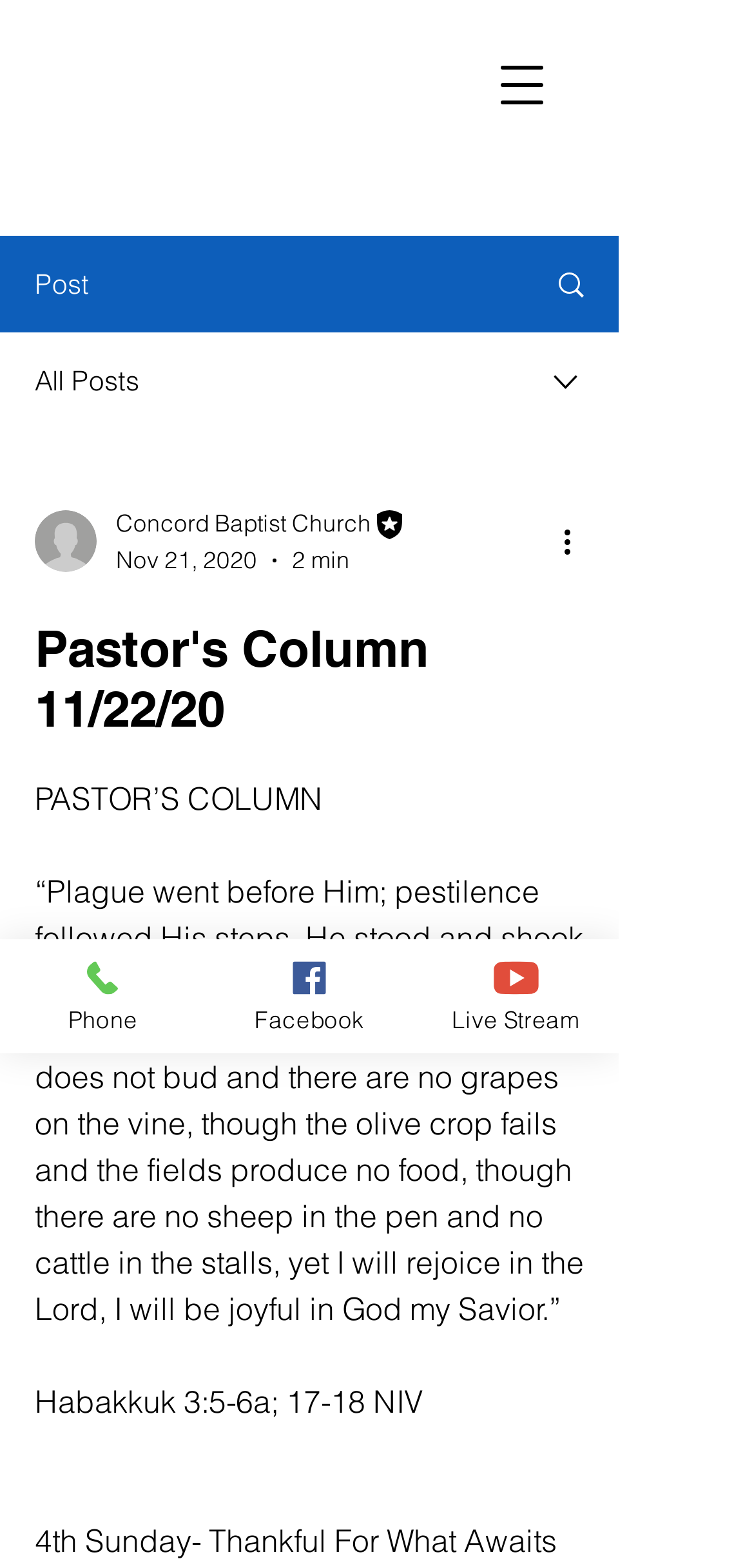Locate the bounding box coordinates of the area that needs to be clicked to fulfill the following instruction: "View all posts". The coordinates should be in the format of four float numbers between 0 and 1, namely [left, top, right, bottom].

[0.046, 0.232, 0.185, 0.254]